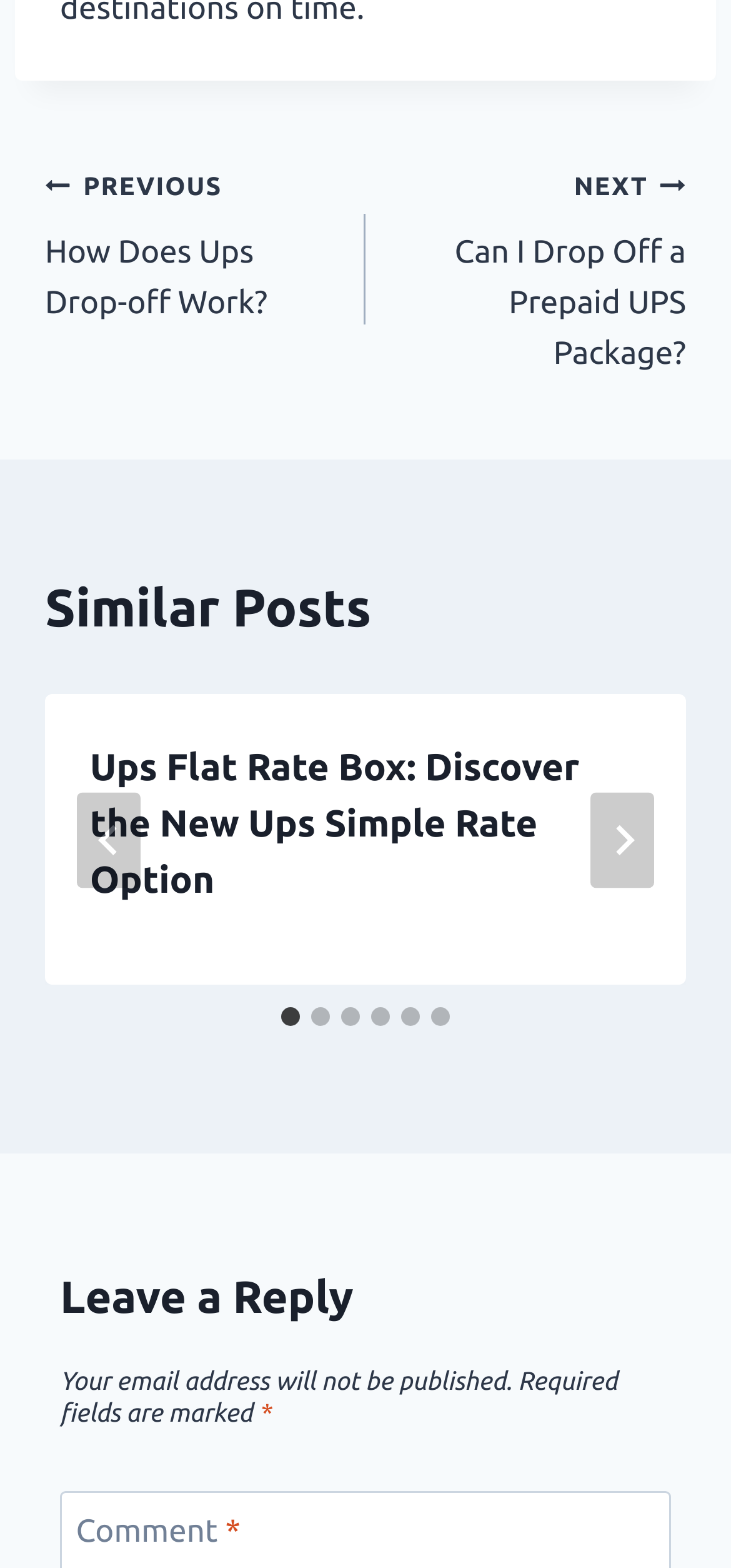Determine the bounding box coordinates of the element's region needed to click to follow the instruction: "Leave a reply". Provide these coordinates as four float numbers between 0 and 1, formatted as [left, top, right, bottom].

[0.082, 0.807, 0.918, 0.85]